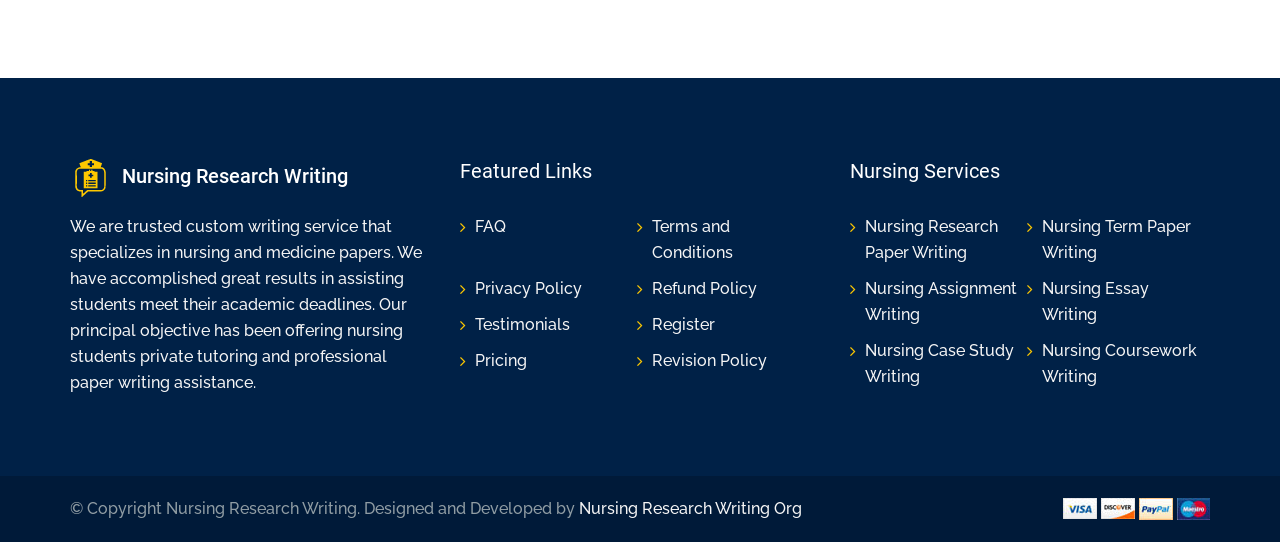What is the purpose of the 'Nursing Services' section?
Based on the visual, give a brief answer using one word or a short phrase.

List nursing services